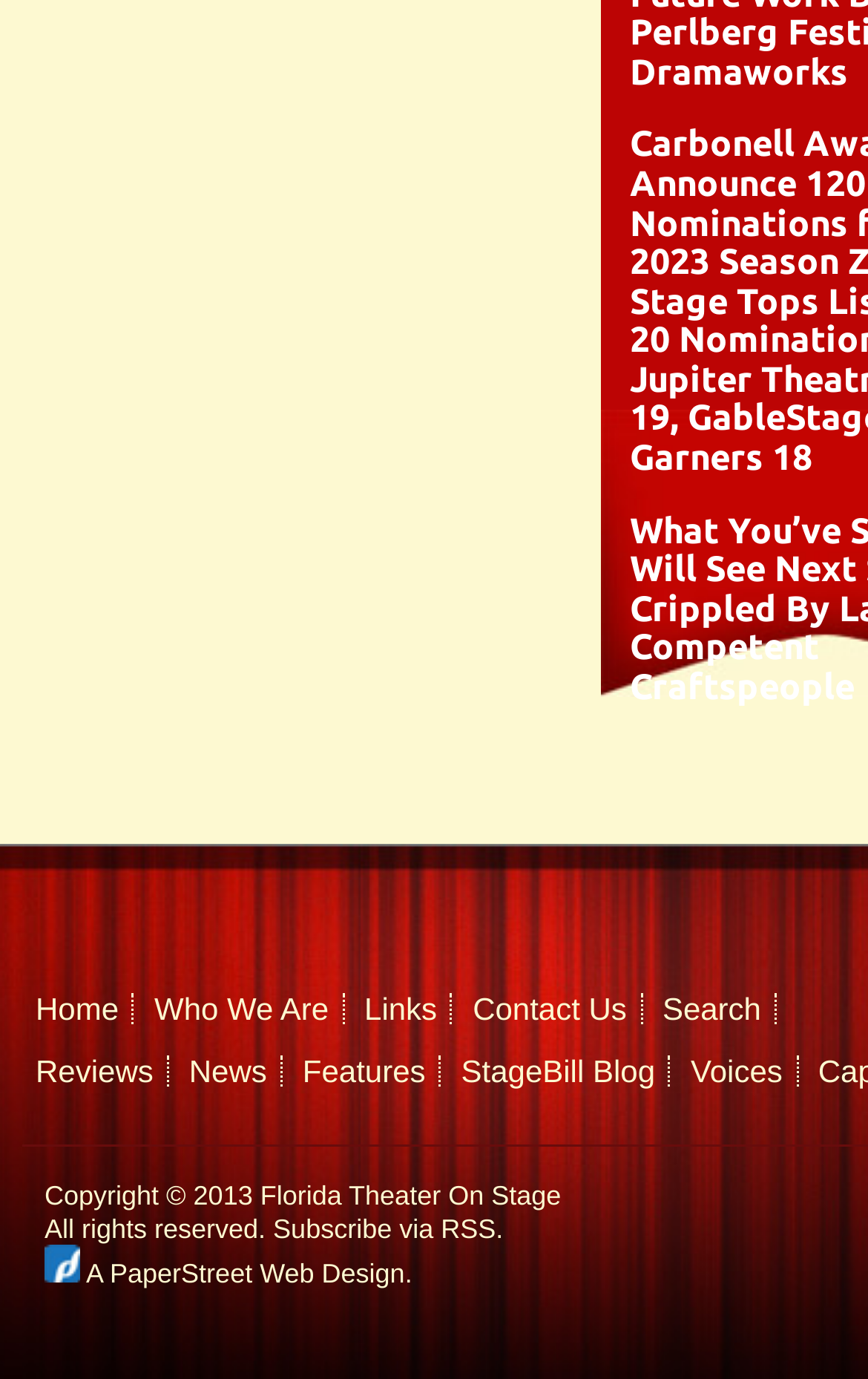Identify the bounding box coordinates necessary to click and complete the given instruction: "go to home page".

[0.041, 0.719, 0.137, 0.745]